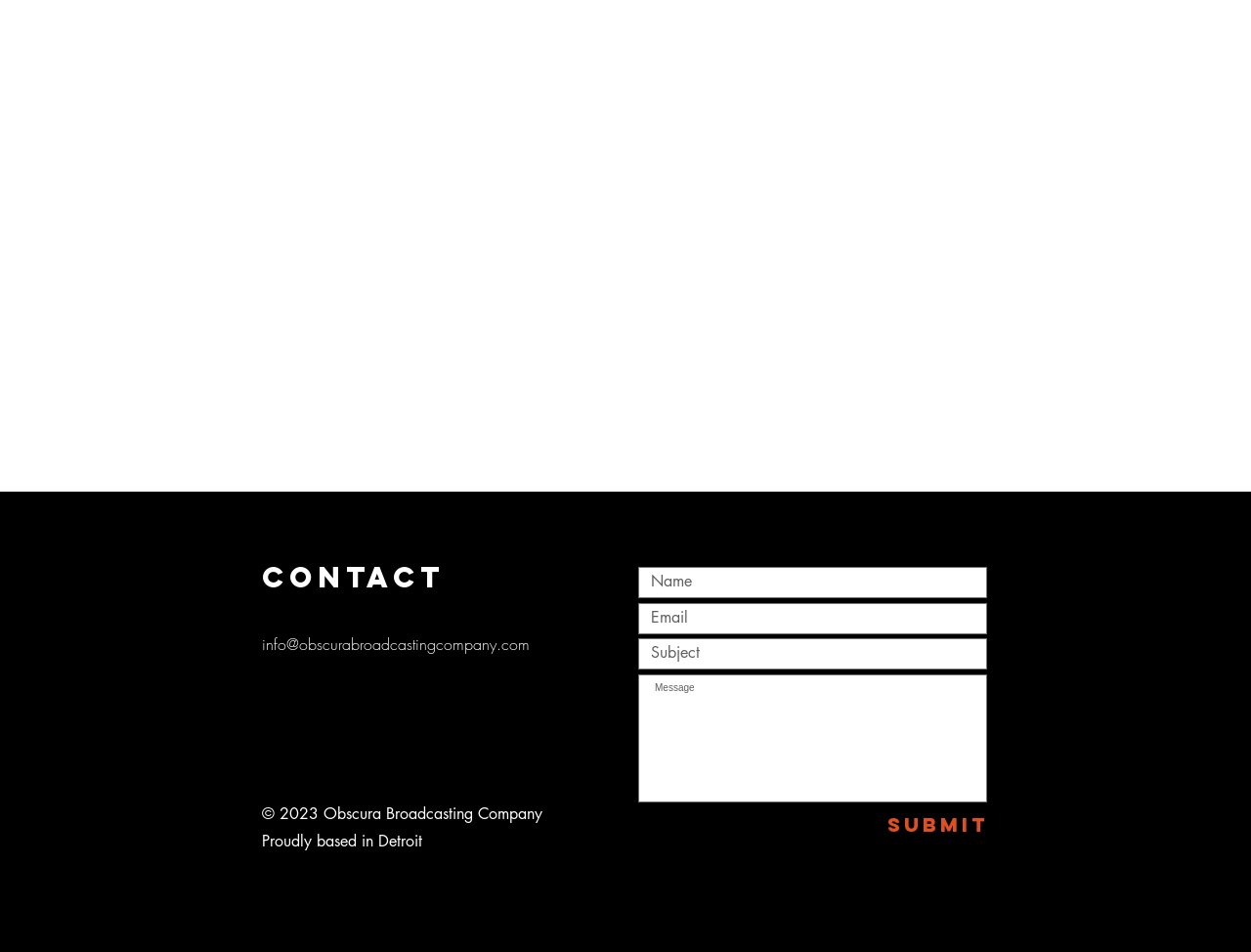Give the bounding box coordinates for the element described as: "info@obscurabroadcastingcompany.com".

[0.209, 0.665, 0.423, 0.687]